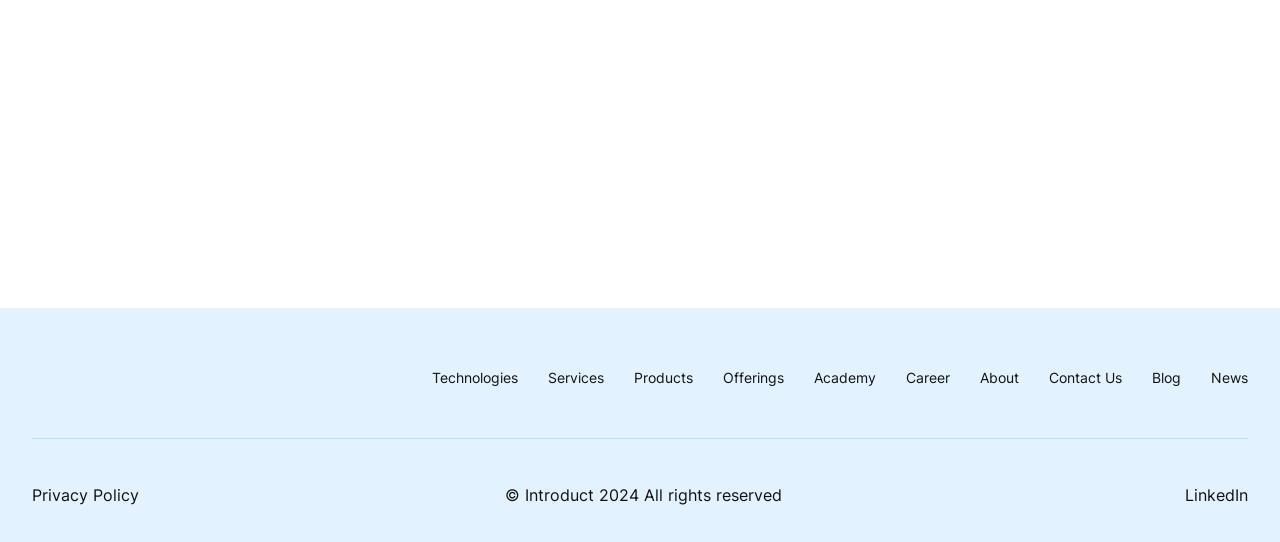Locate the bounding box coordinates of the element that needs to be clicked to carry out the instruction: "view the company's Privacy Policy". The coordinates should be given as four float numbers ranging from 0 to 1, i.e., [left, top, right, bottom].

[0.025, 0.891, 0.109, 0.939]